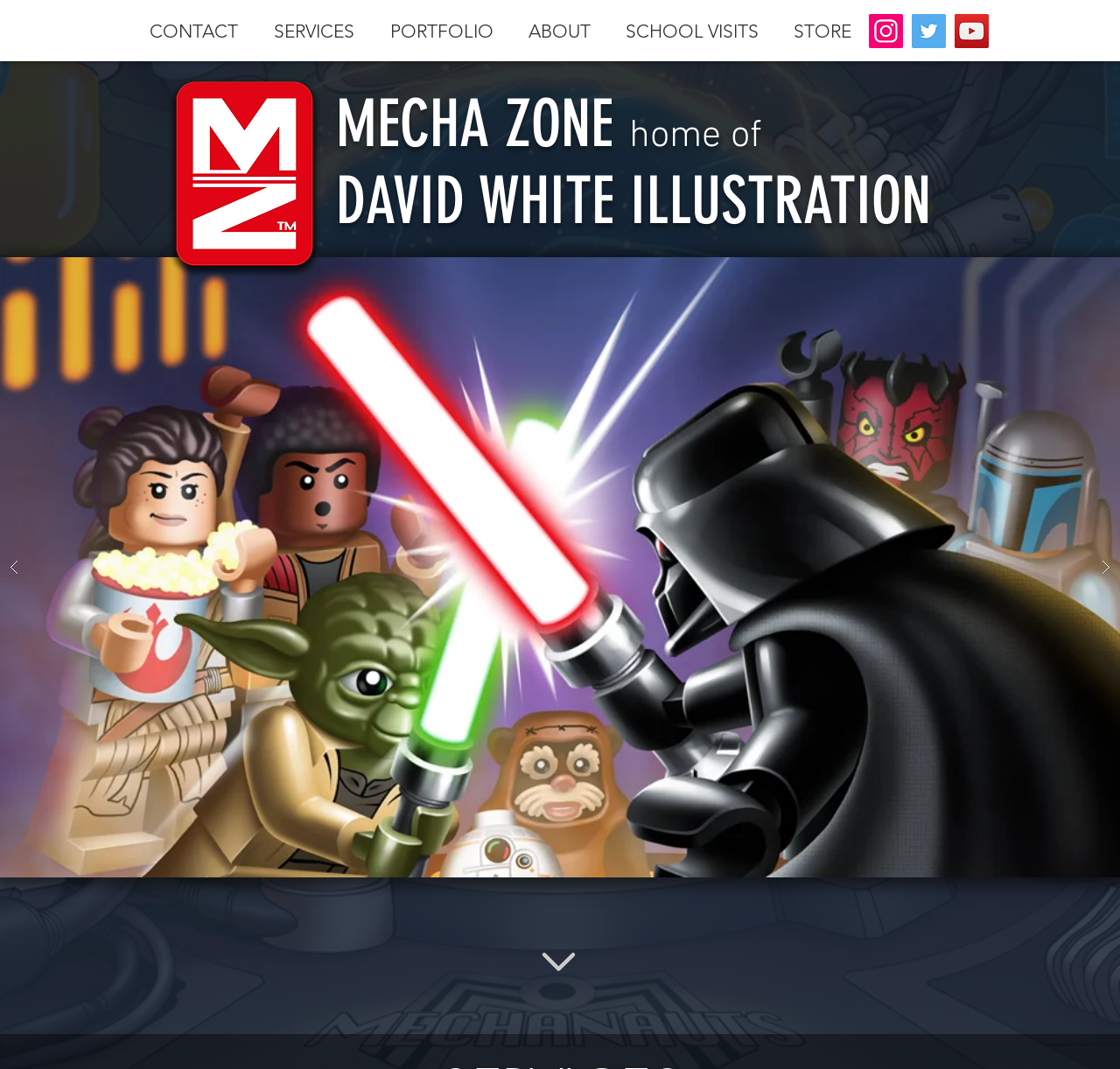Locate the bounding box of the UI element described in the following text: "STORE".

[0.705, 0.007, 0.764, 0.052]